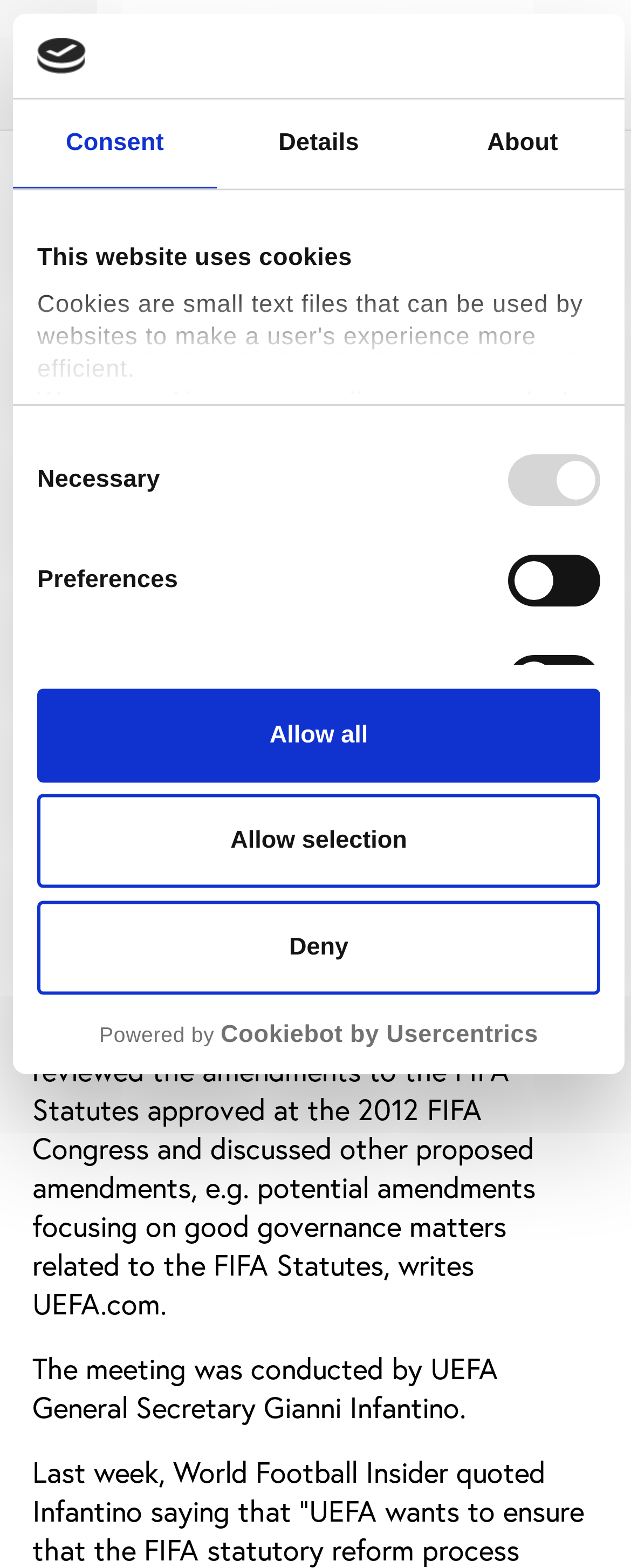Who conducted the meeting mentioned in the article?
Give a detailed and exhaustive answer to the question.

According to the article, the meeting was conducted by UEFA General Secretary Gianni Infantino. This information is provided in the last paragraph of the article.